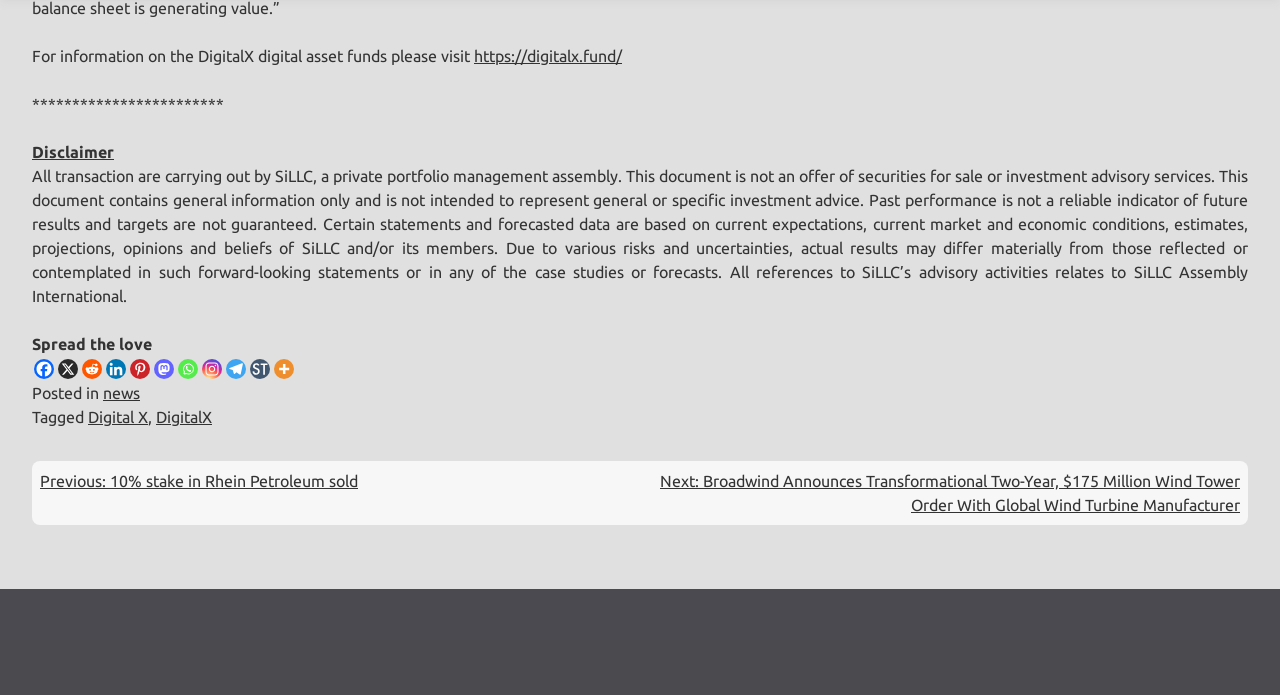Predict the bounding box coordinates of the area that should be clicked to accomplish the following instruction: "Go to previous post". The bounding box coordinates should consist of four float numbers between 0 and 1, i.e., [left, top, right, bottom].

[0.031, 0.68, 0.28, 0.706]